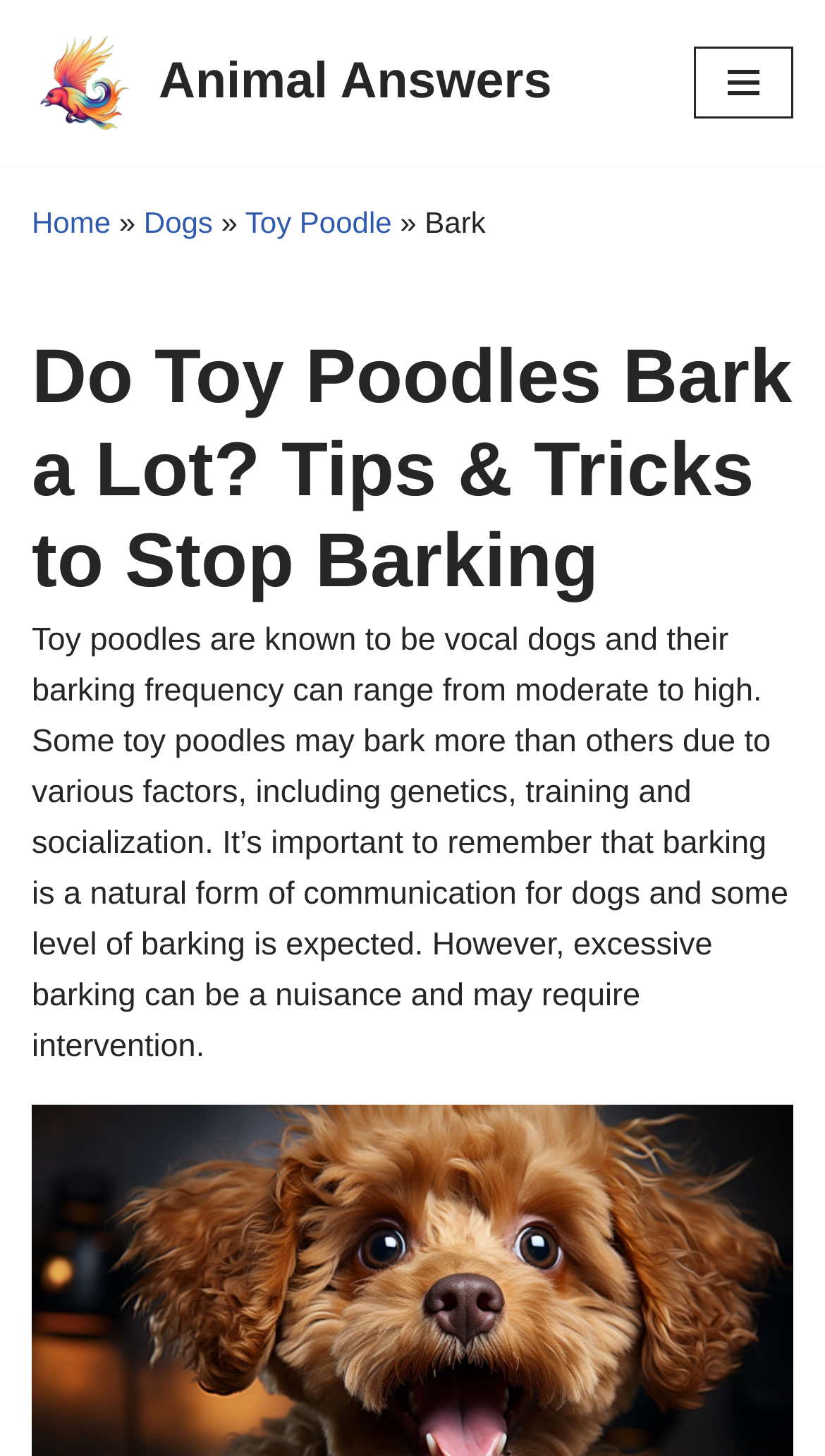What type of dogs are being discussed?
Answer the question with a thorough and detailed explanation.

Based on the webpage content, specifically the heading and the text, it is clear that the webpage is discussing Toy Poodles and their barking behavior.